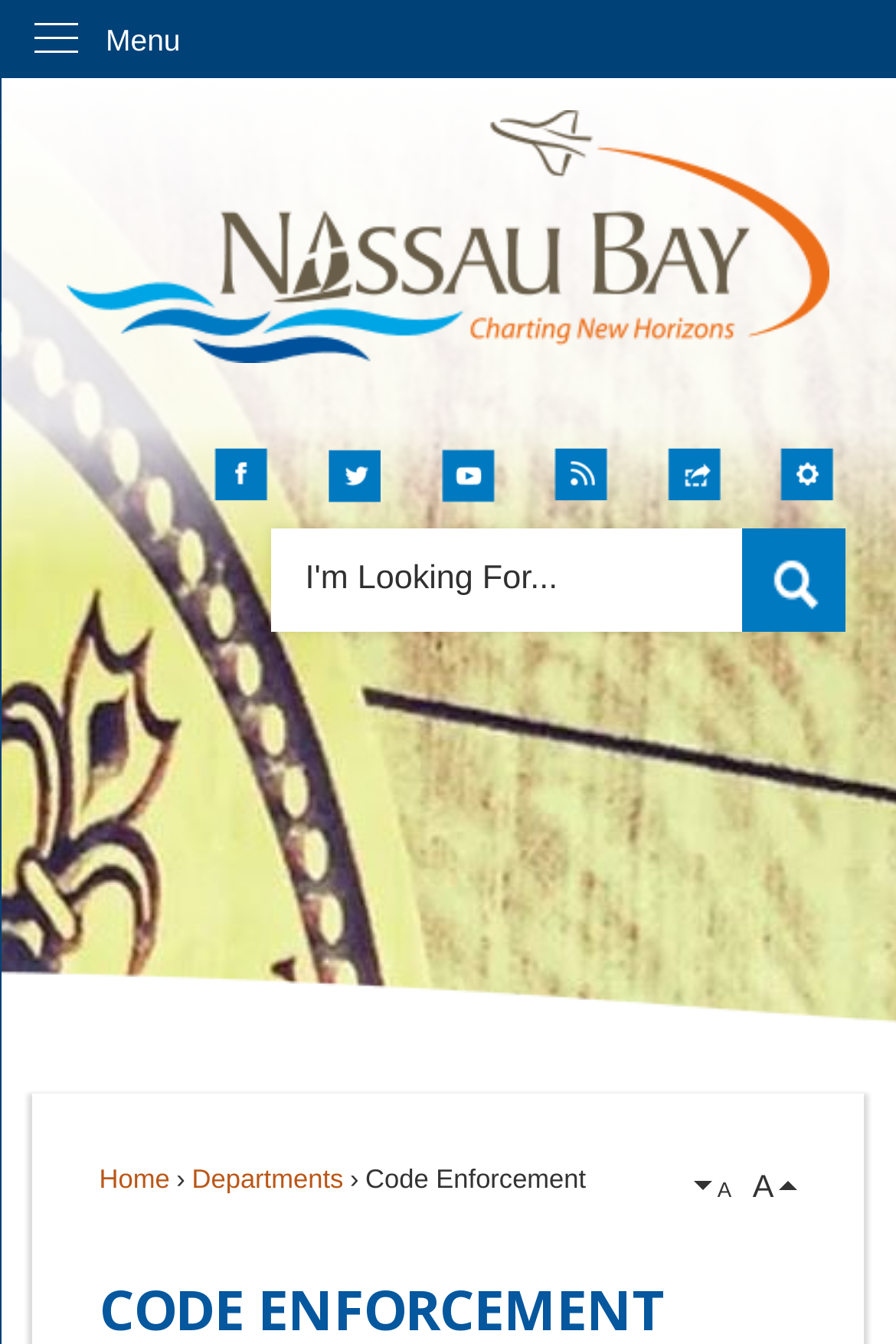Please determine the bounding box coordinates, formatted as (top-left x, top-left y, bottom-right x, bottom-right y), with all values as floating point numbers between 0 and 1. Identify the bounding box of the region described as: aria-label="Youtube graphic"

[0.492, 0.333, 0.551, 0.373]